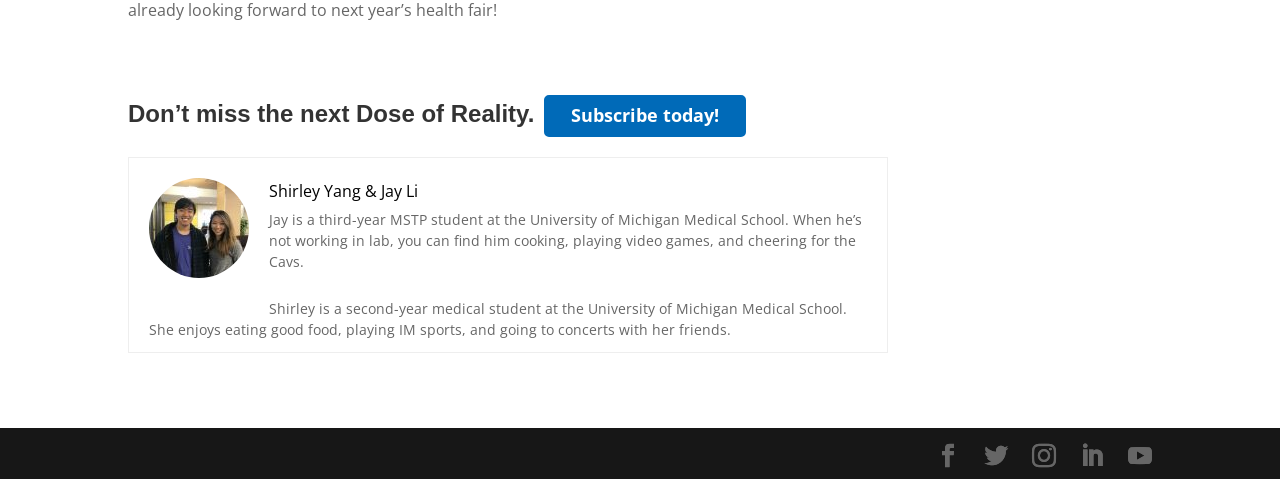Predict the bounding box coordinates for the UI element described as: "Shirley Yang & Jay Li". The coordinates should be four float numbers between 0 and 1, presented as [left, top, right, bottom].

[0.21, 0.371, 0.327, 0.421]